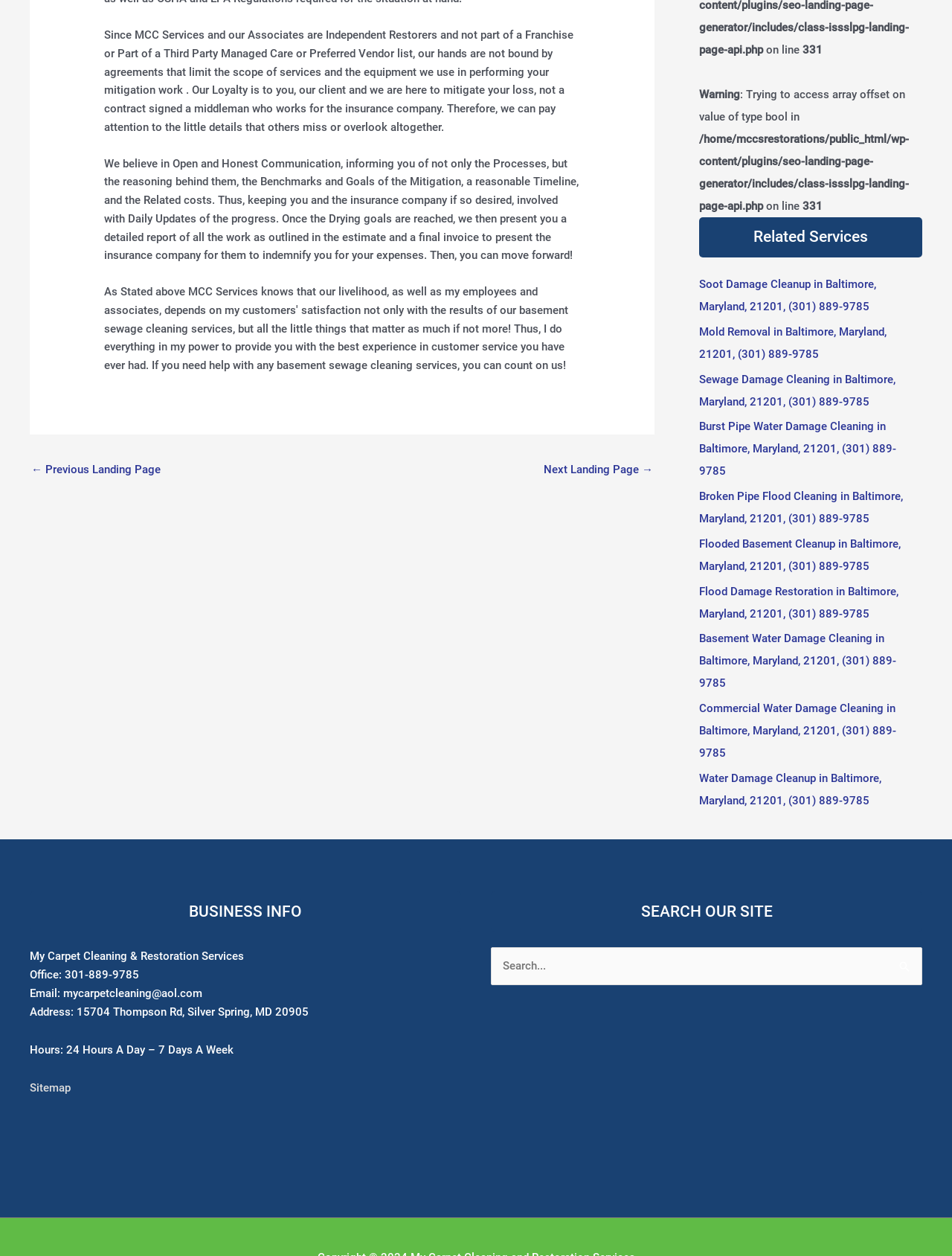Identify the bounding box coordinates of the element to click to follow this instruction: 'Click on the '← Previous Landing Page' link'. Ensure the coordinates are four float values between 0 and 1, provided as [left, top, right, bottom].

[0.033, 0.365, 0.169, 0.386]